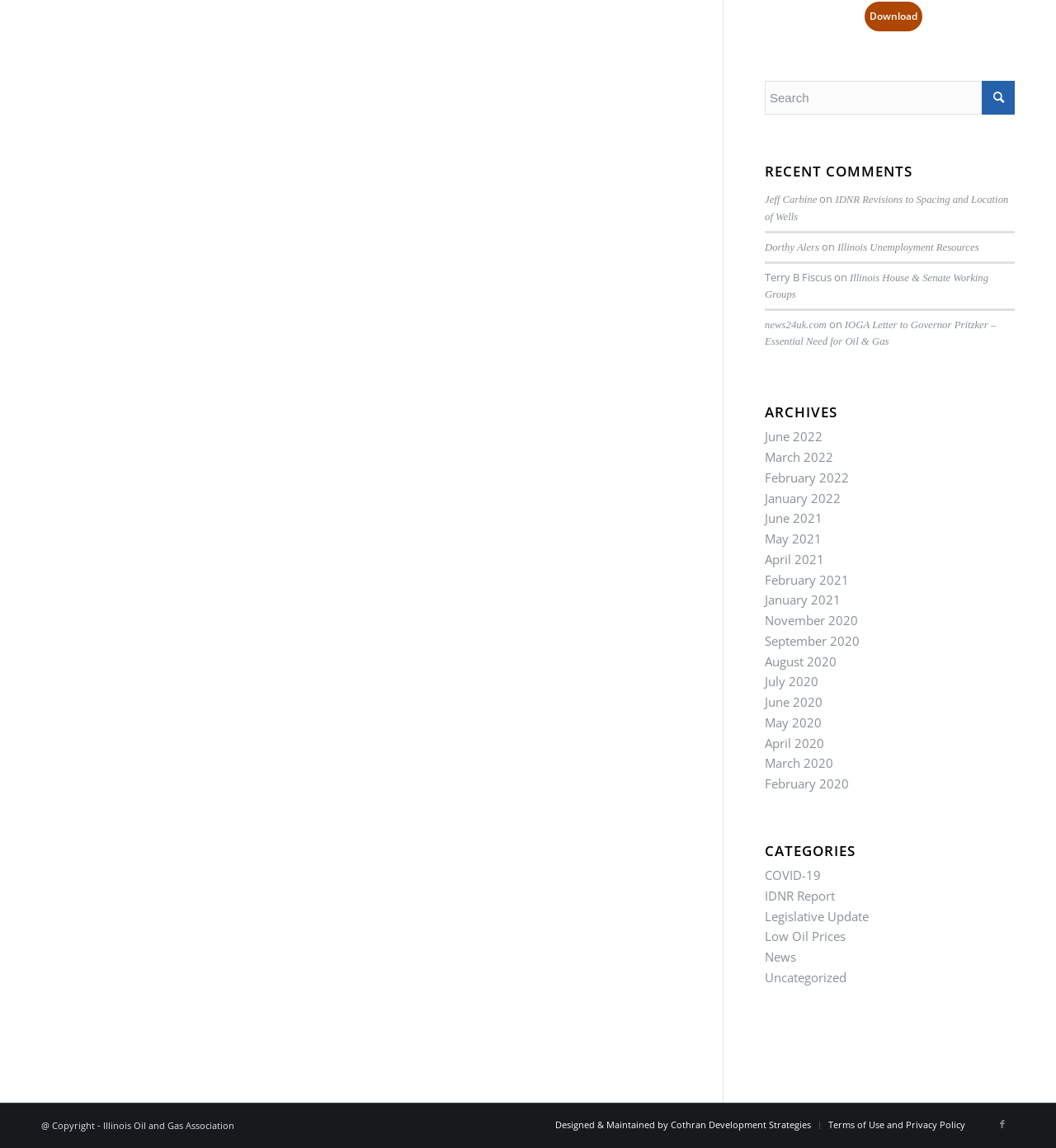Answer the question briefly using a single word or phrase: 
How many links are there in the 'ARCHIVES' section?

12